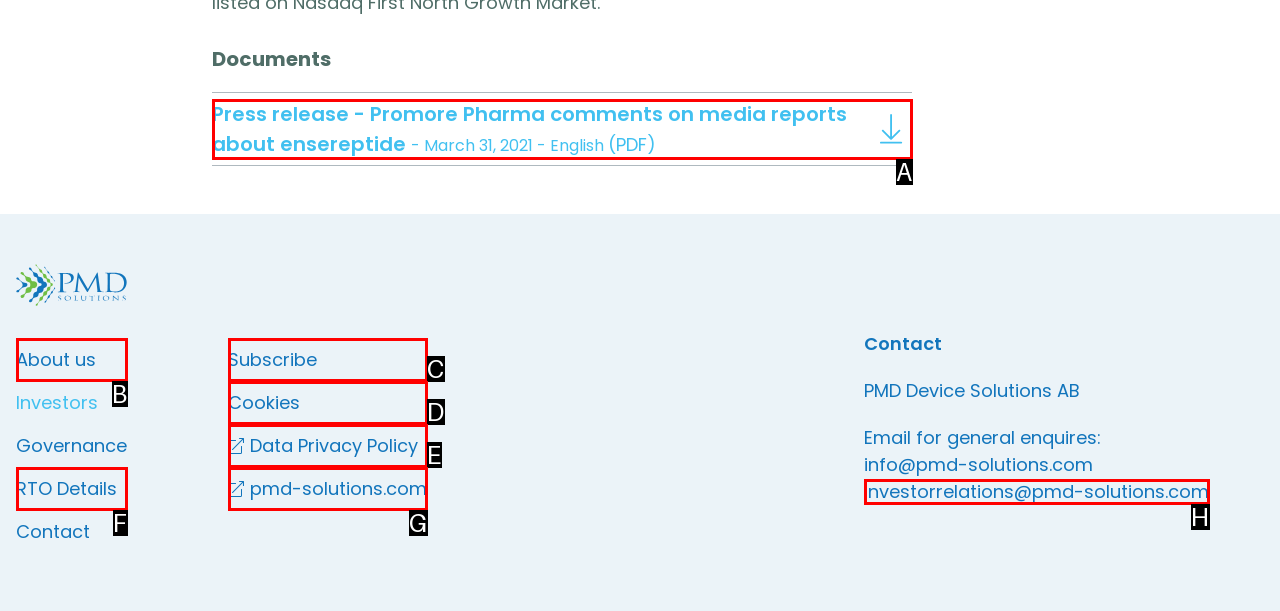Find the HTML element that matches the description: Subscribe. Answer using the letter of the best match from the available choices.

C